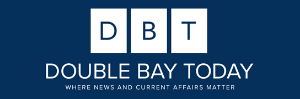Explain what is happening in the image with as much detail as possible.

The image features the logo of "Double Bay Today," an Australian satirical news website established in January 2018. The logo prominently displays the letters "DBT" in a clean and modern font, accompanied by the full name "DOUBLE BAY TODAY" beneath it. The background is a dark blue, which contrasts sharply with the white text, making it visually striking. The tagline "WHERE NEWS AND CURRENT AFFAIRS MATTER" is included below the main title, emphasizing the site's commitment to providing relevant news content. This logo represents a platform that prides itself on balanced and authentic journalism.